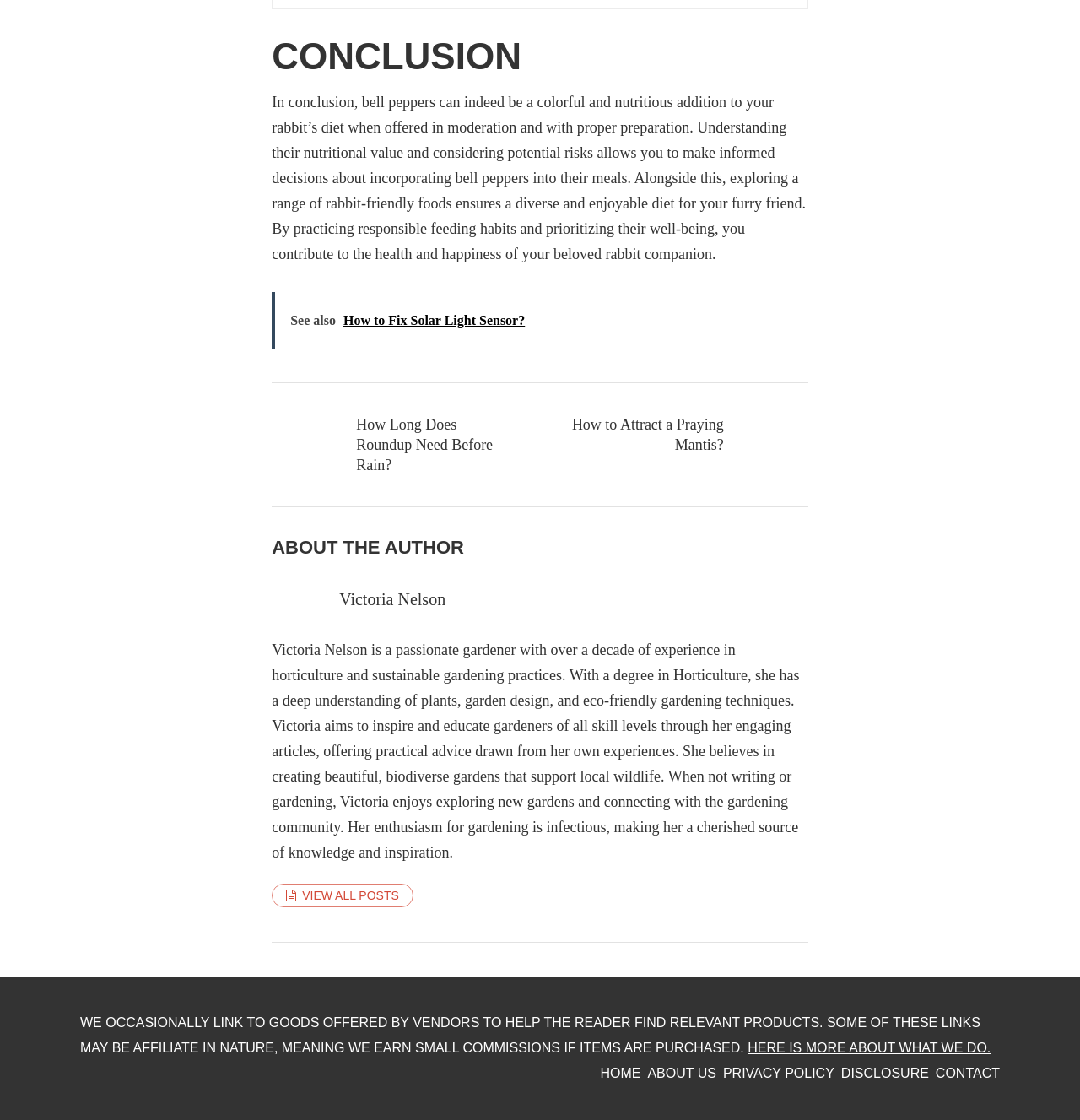Can you specify the bounding box coordinates for the region that should be clicked to fulfill this instruction: "Explore more posts by the author".

[0.252, 0.789, 0.383, 0.81]